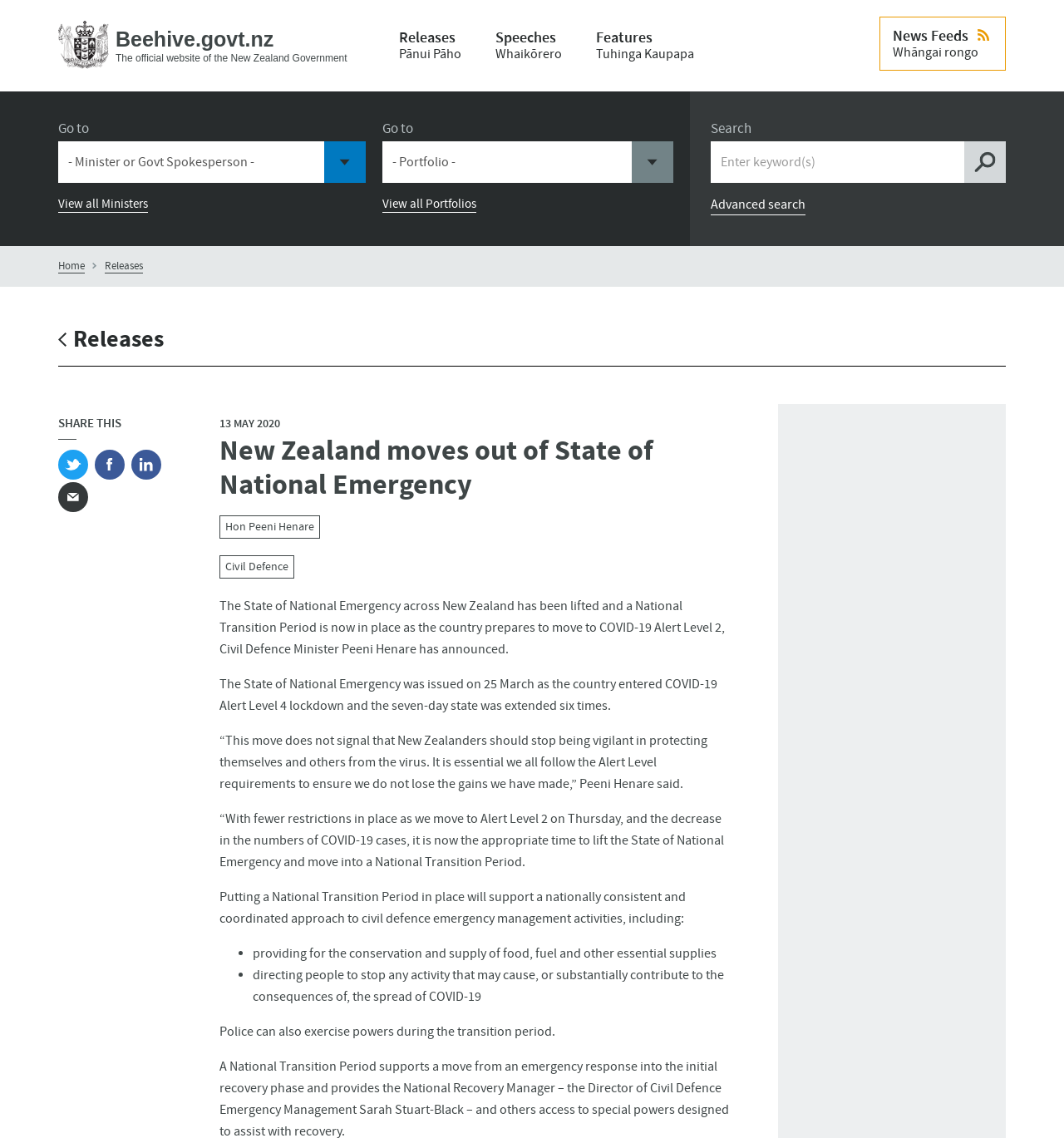Locate the bounding box of the UI element described by: "parent_node: Search name="query" placeholder="Enter keyword(s)"" in the given webpage screenshot.

[0.668, 0.124, 0.907, 0.161]